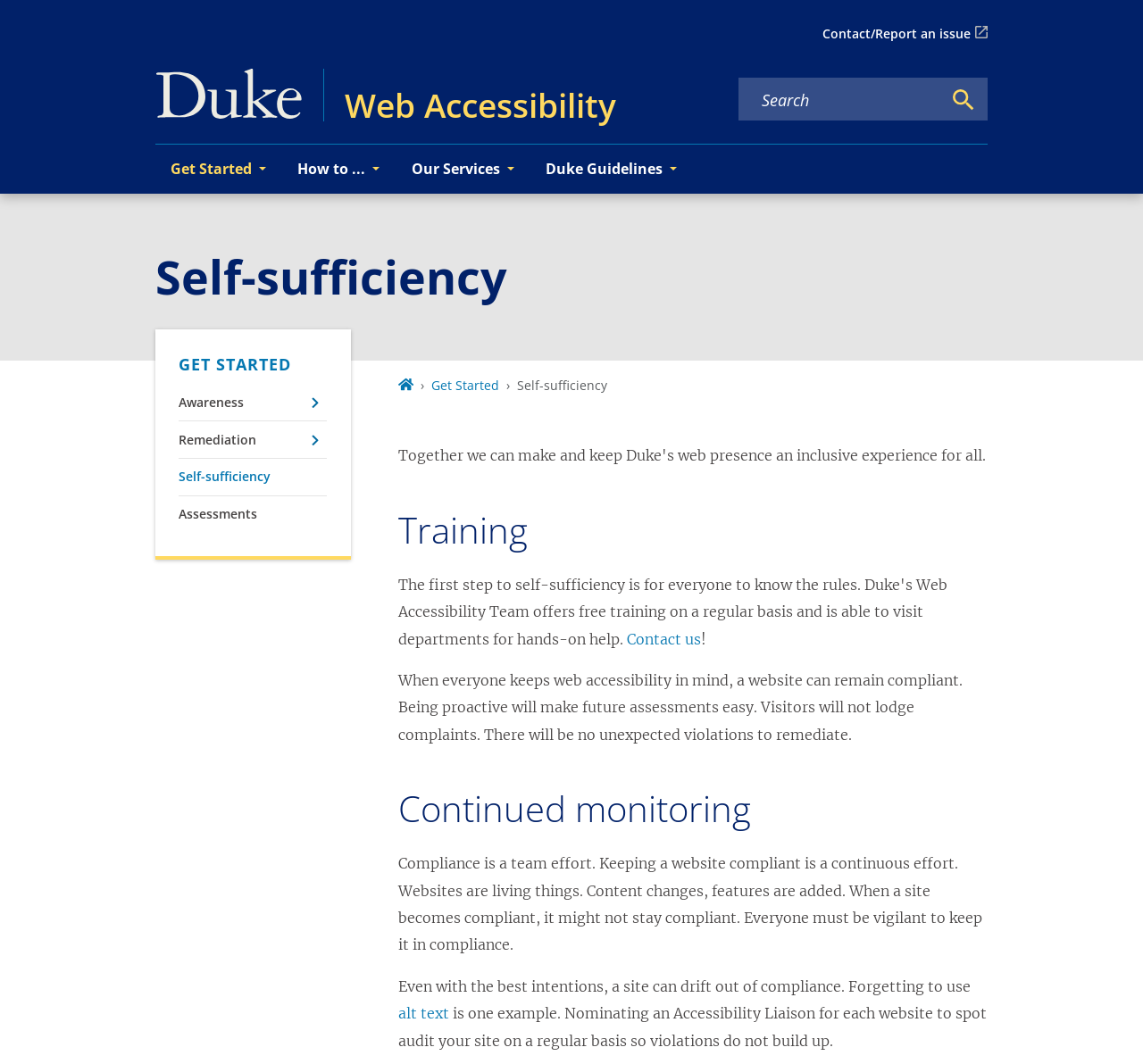Point out the bounding box coordinates of the section to click in order to follow this instruction: "Contact Duke University".

[0.72, 0.012, 0.864, 0.052]